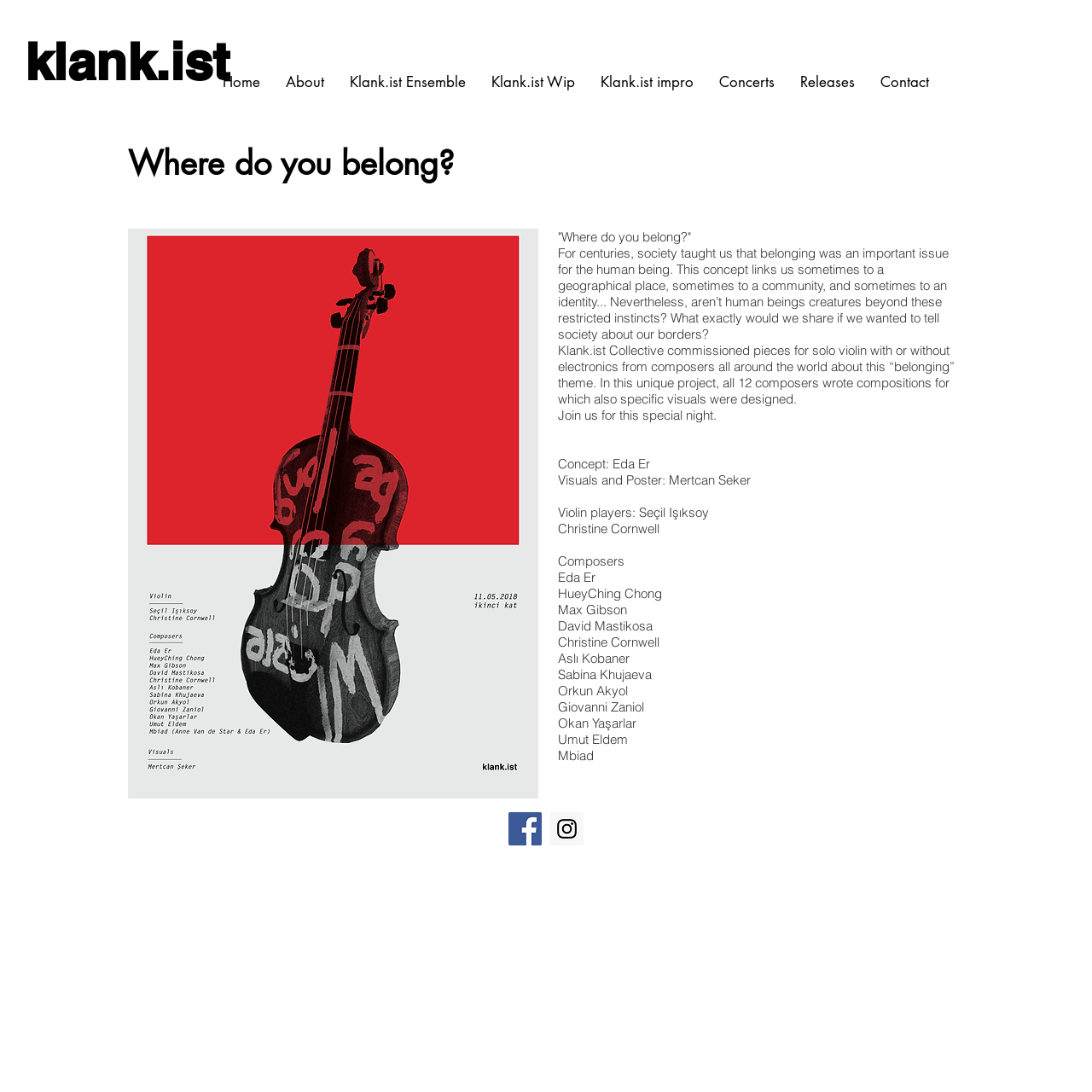What is the theme of the compositions?
Use the screenshot to answer the question with a single word or phrase.

Belonging